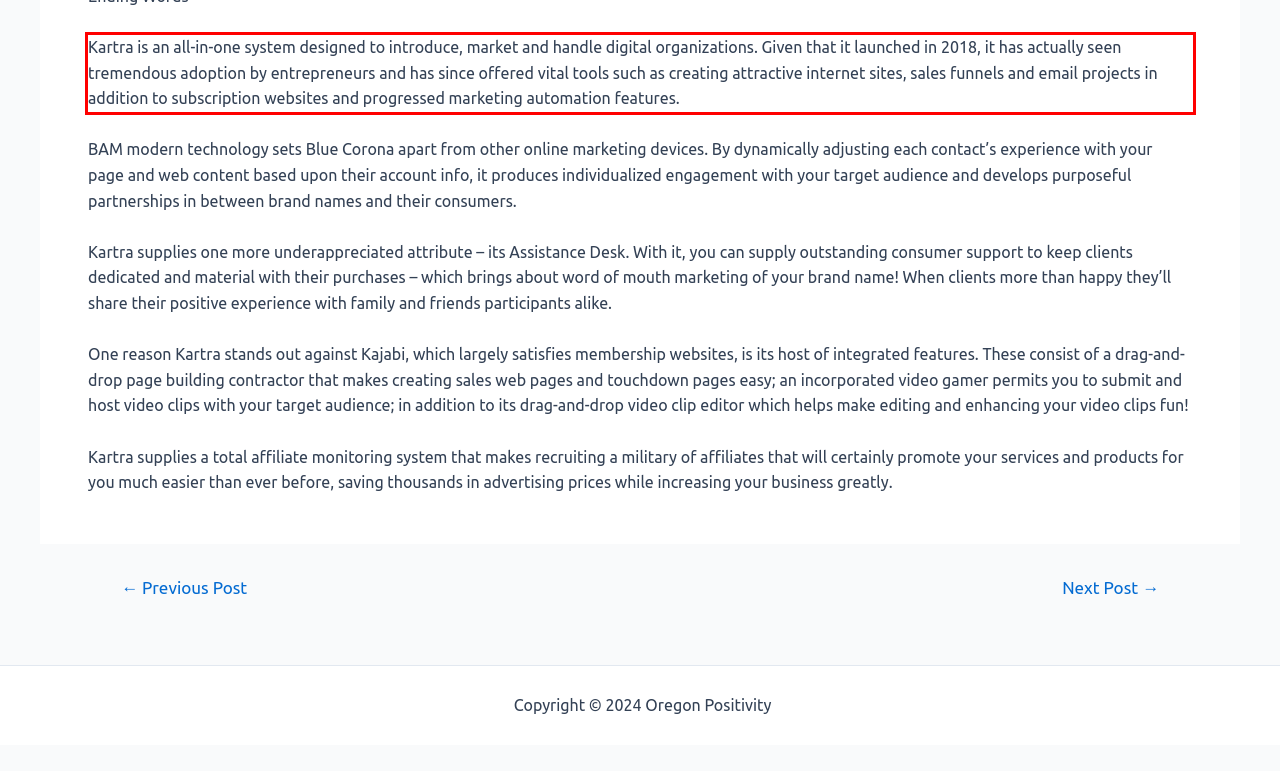From the provided screenshot, extract the text content that is enclosed within the red bounding box.

Kartra is an all-in-one system designed to introduce, market and handle digital organizations. Given that it launched in 2018, it has actually seen tremendous adoption by entrepreneurs and has since offered vital tools such as creating attractive internet sites, sales funnels and email projects in addition to subscription websites and progressed marketing automation features.